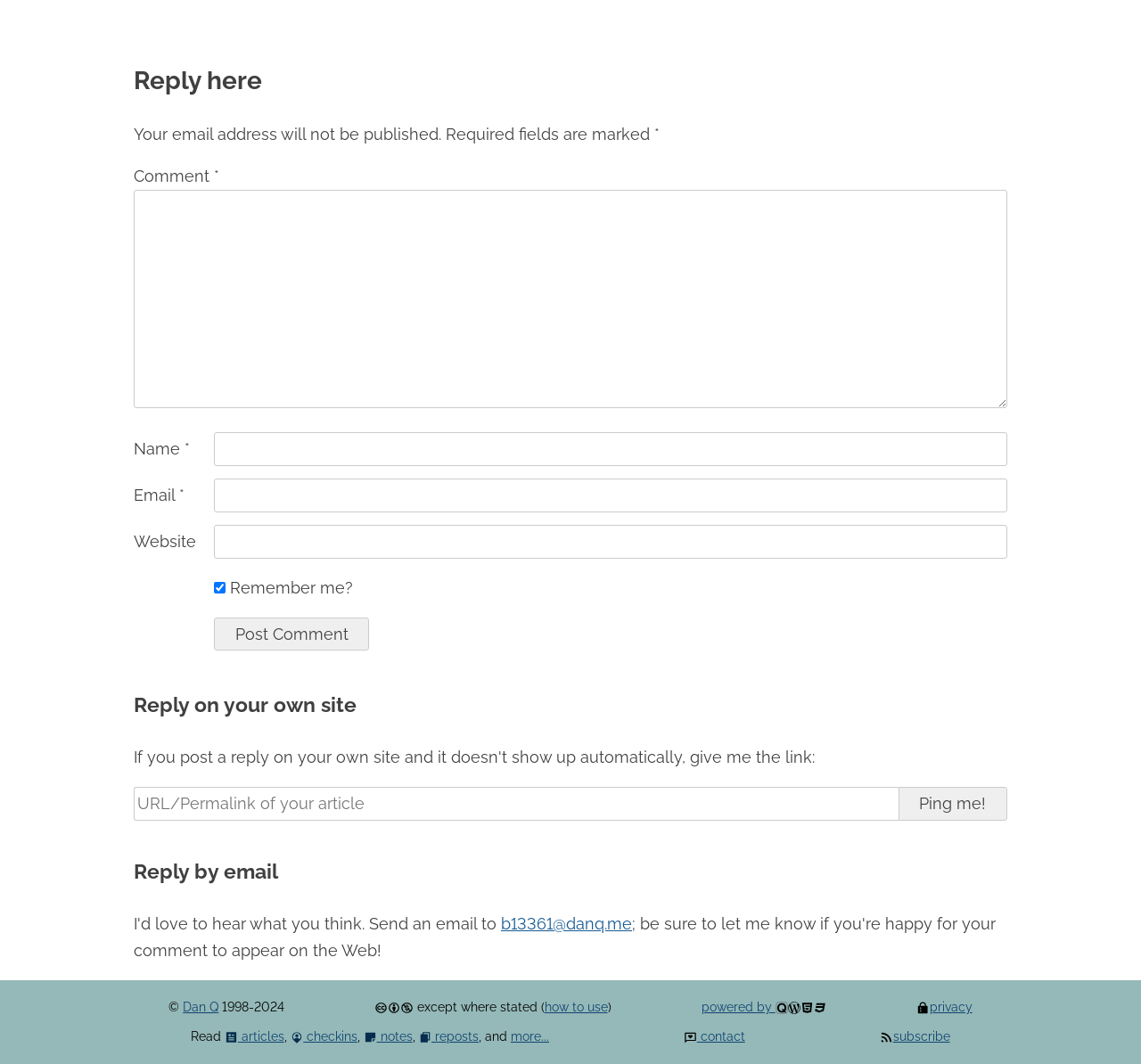Highlight the bounding box coordinates of the region I should click on to meet the following instruction: "Click the Post Comment button".

[0.188, 0.58, 0.324, 0.612]